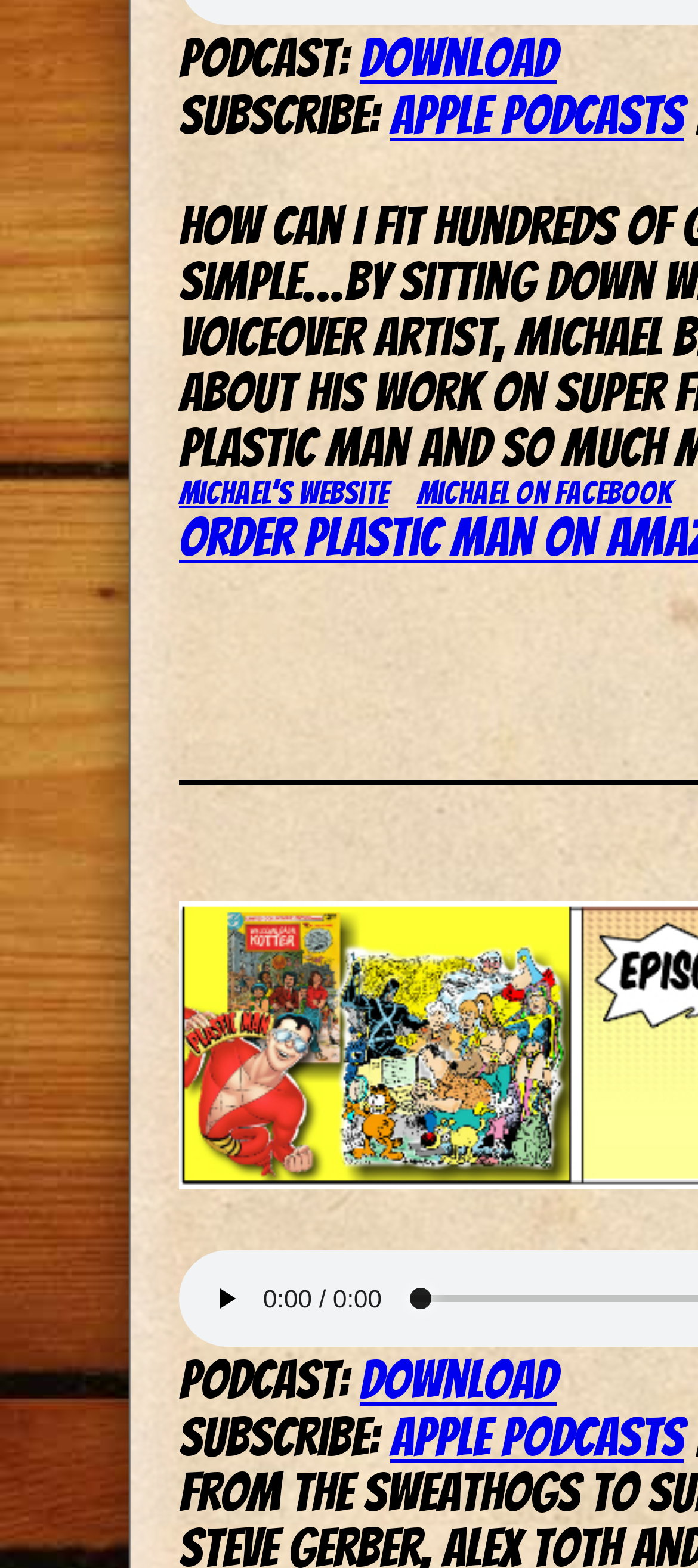From the webpage screenshot, predict the bounding box coordinates (top-left x, top-left y, bottom-right x, bottom-right y) for the UI element described here: Apple Podcasts

[0.559, 0.056, 0.979, 0.091]